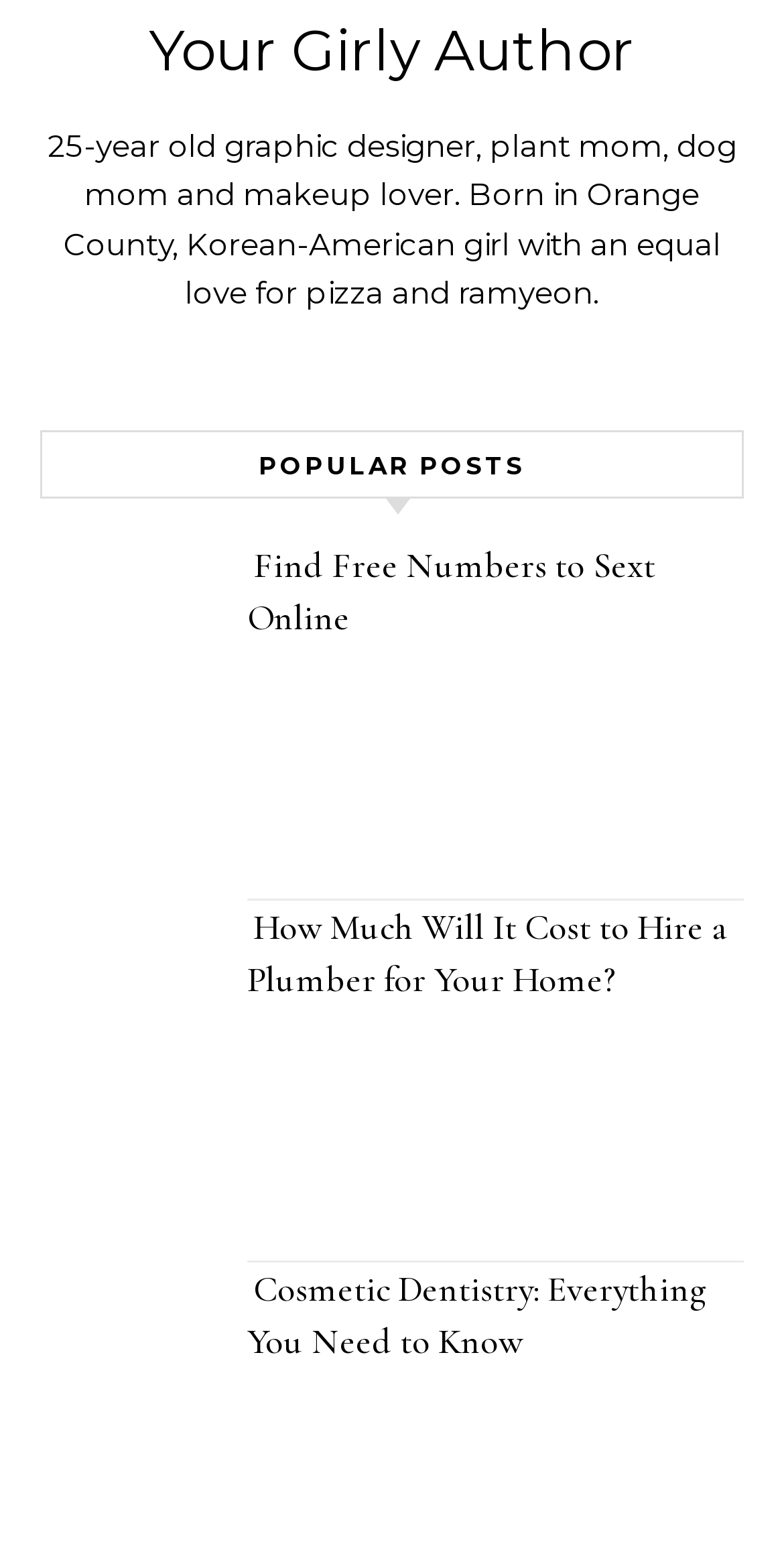Please give a succinct answer to the question in one word or phrase:
How many popular posts are listed?

3